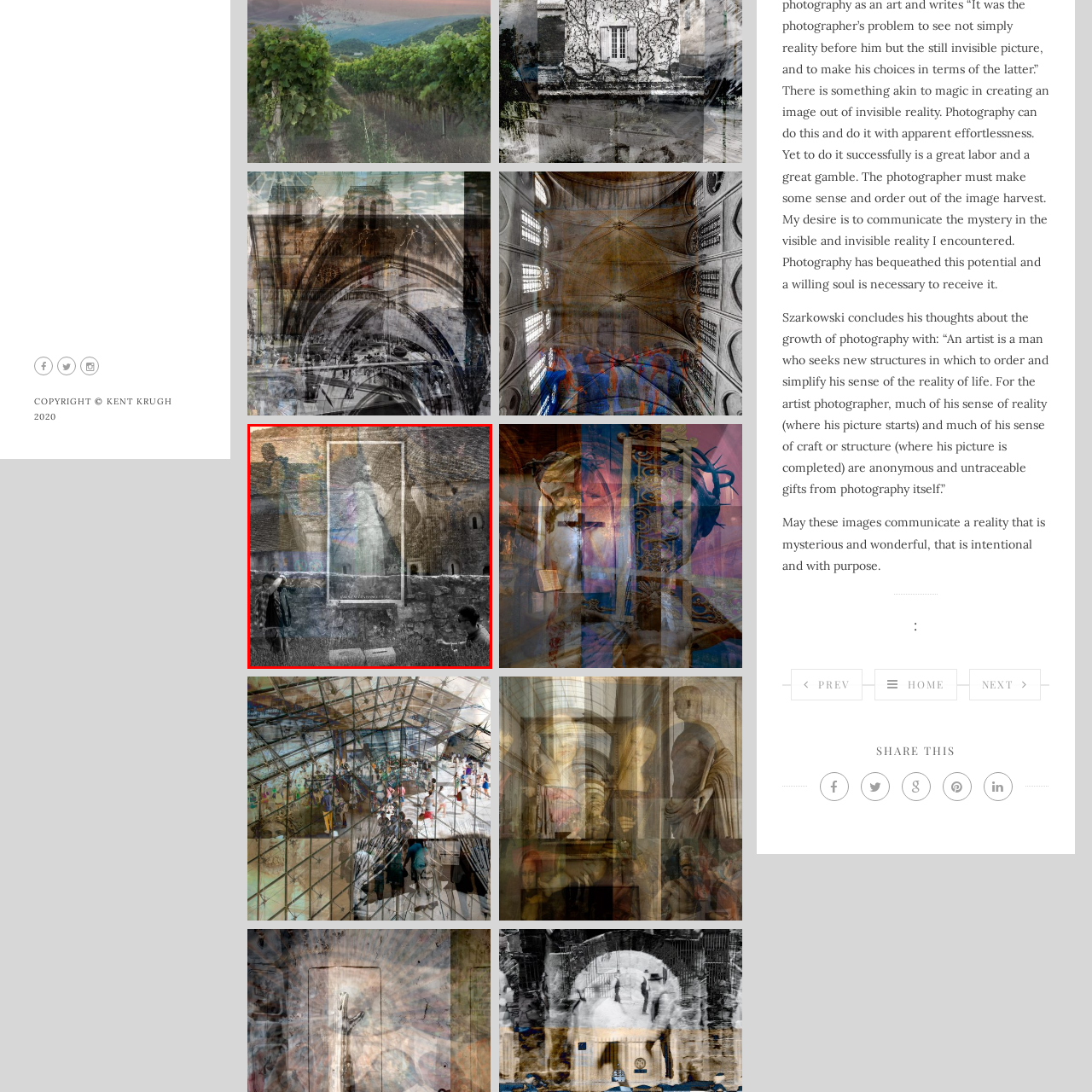Look closely at the image highlighted in red, What type of structure is in the backdrop? 
Respond with a single word or phrase.

Old stone structure